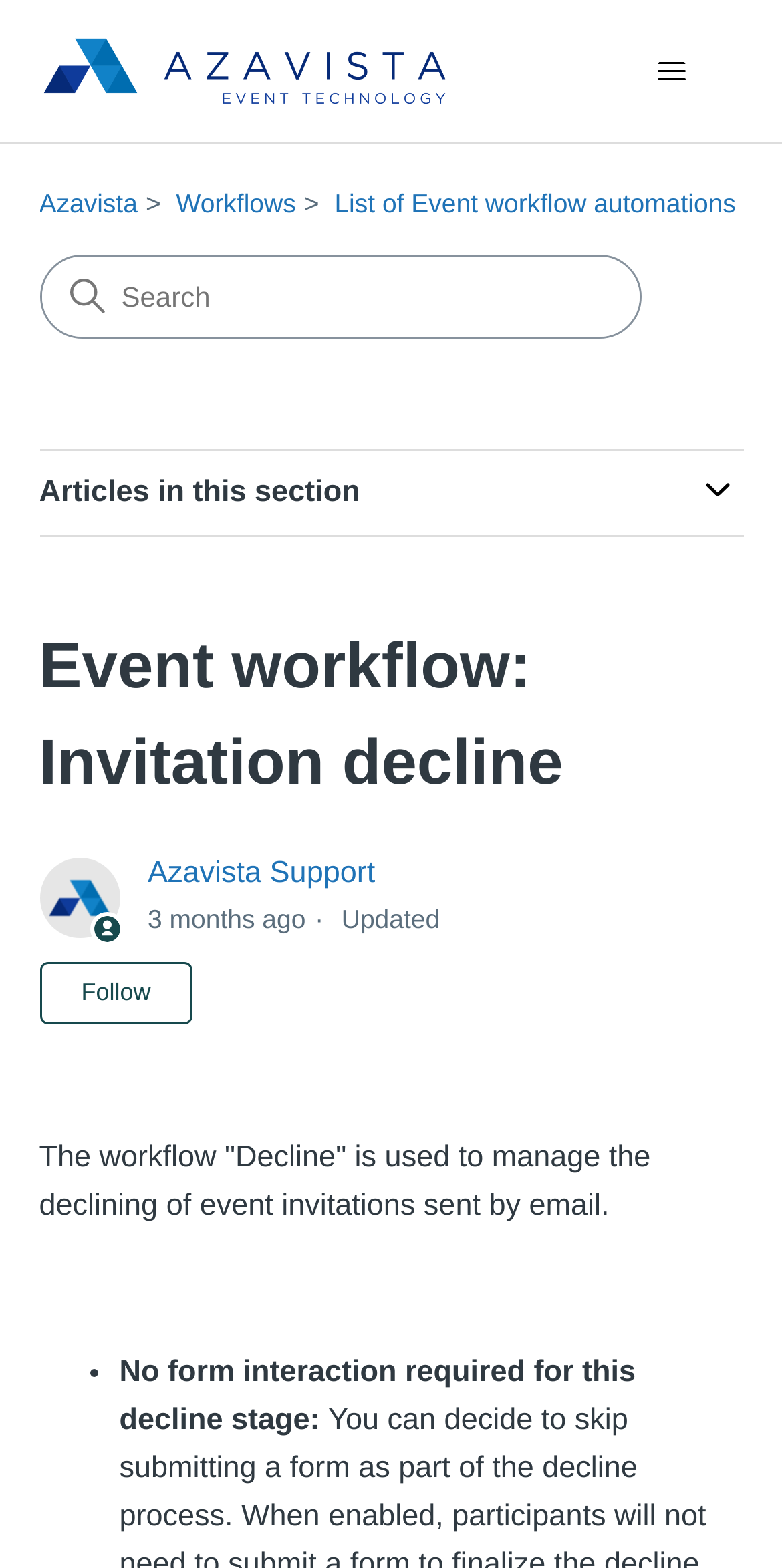What is required for this decline stage?
Using the visual information from the image, give a one-word or short-phrase answer.

No form interaction